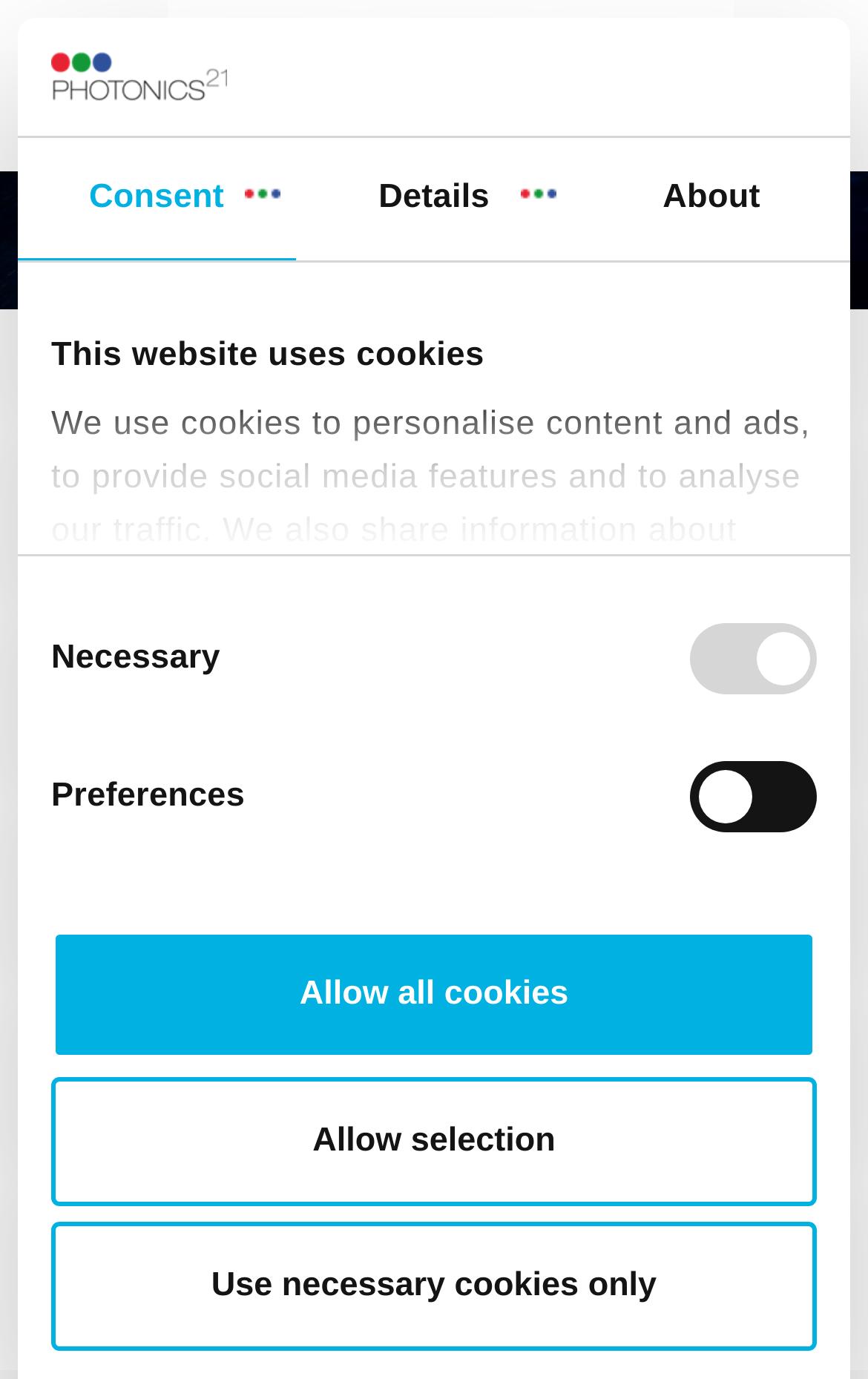What is the purpose of the POETICS project?
Ensure your answer is thorough and detailed.

The webpage describes the POETICS project as aiming to develop novel Terabit optical engines and optical switching circuits, so the purpose of the project is to develop these novel technologies.